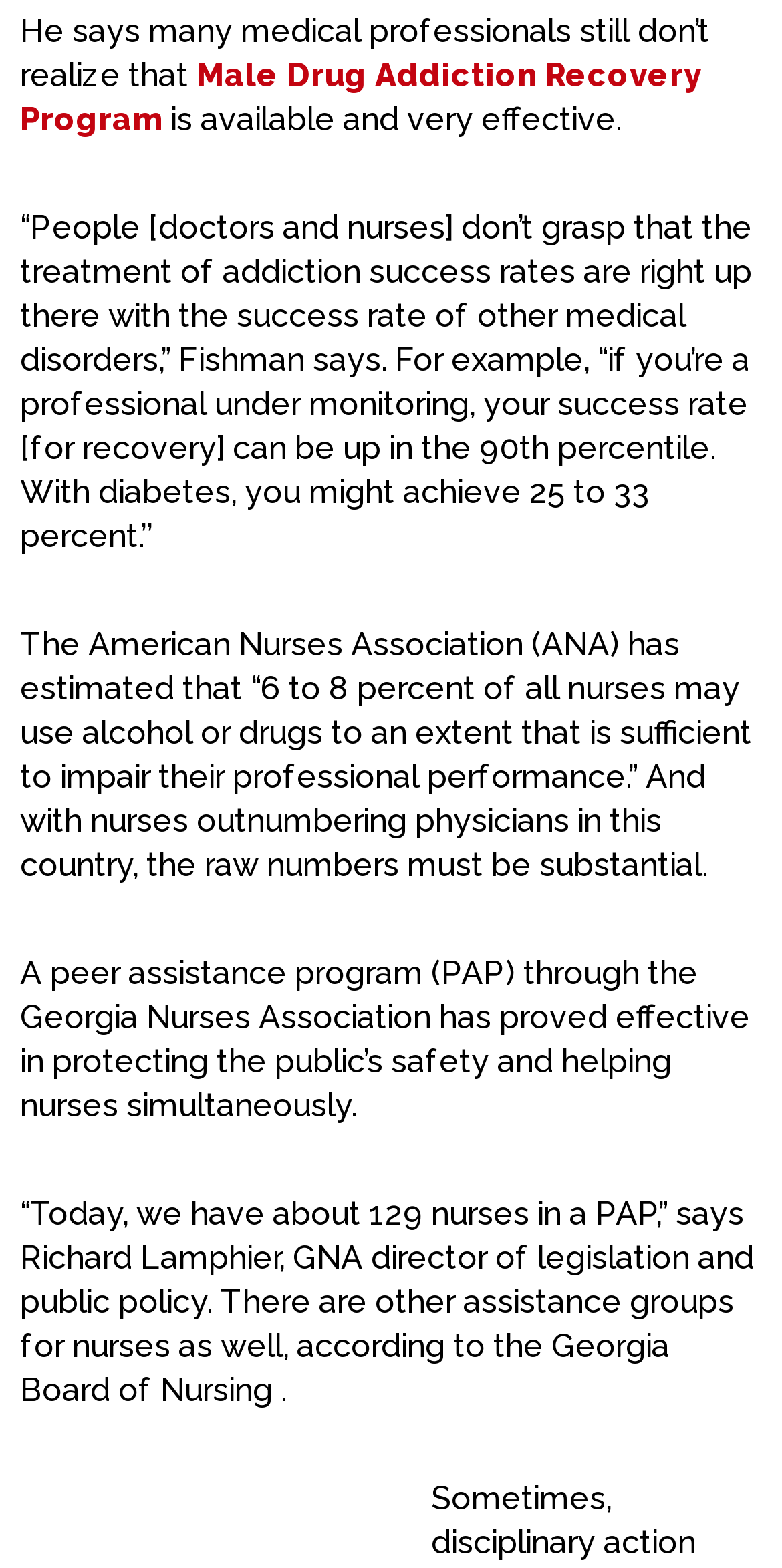What is the success rate of recovery for professionals under monitoring?
Please answer the question with a detailed and comprehensive explanation.

According to Fishman, the success rate of recovery for professionals under monitoring can be up in the 90th percentile, which is comparable to the success rate of other medical disorders, such as diabetes.